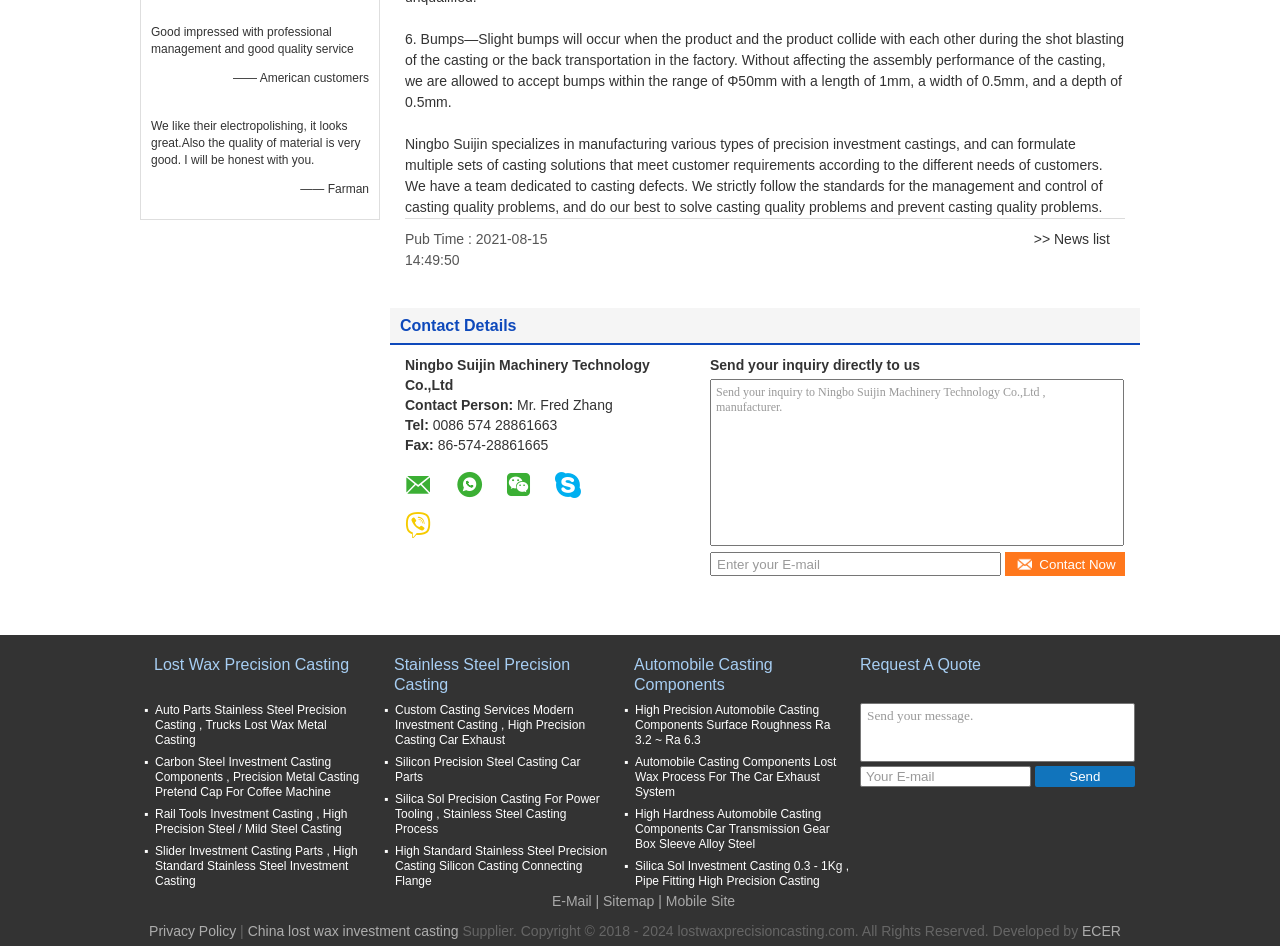Answer this question using a single word or a brief phrase:
What is the company name?

Ningbo Suijin Machinery Technology Co.,Ltd